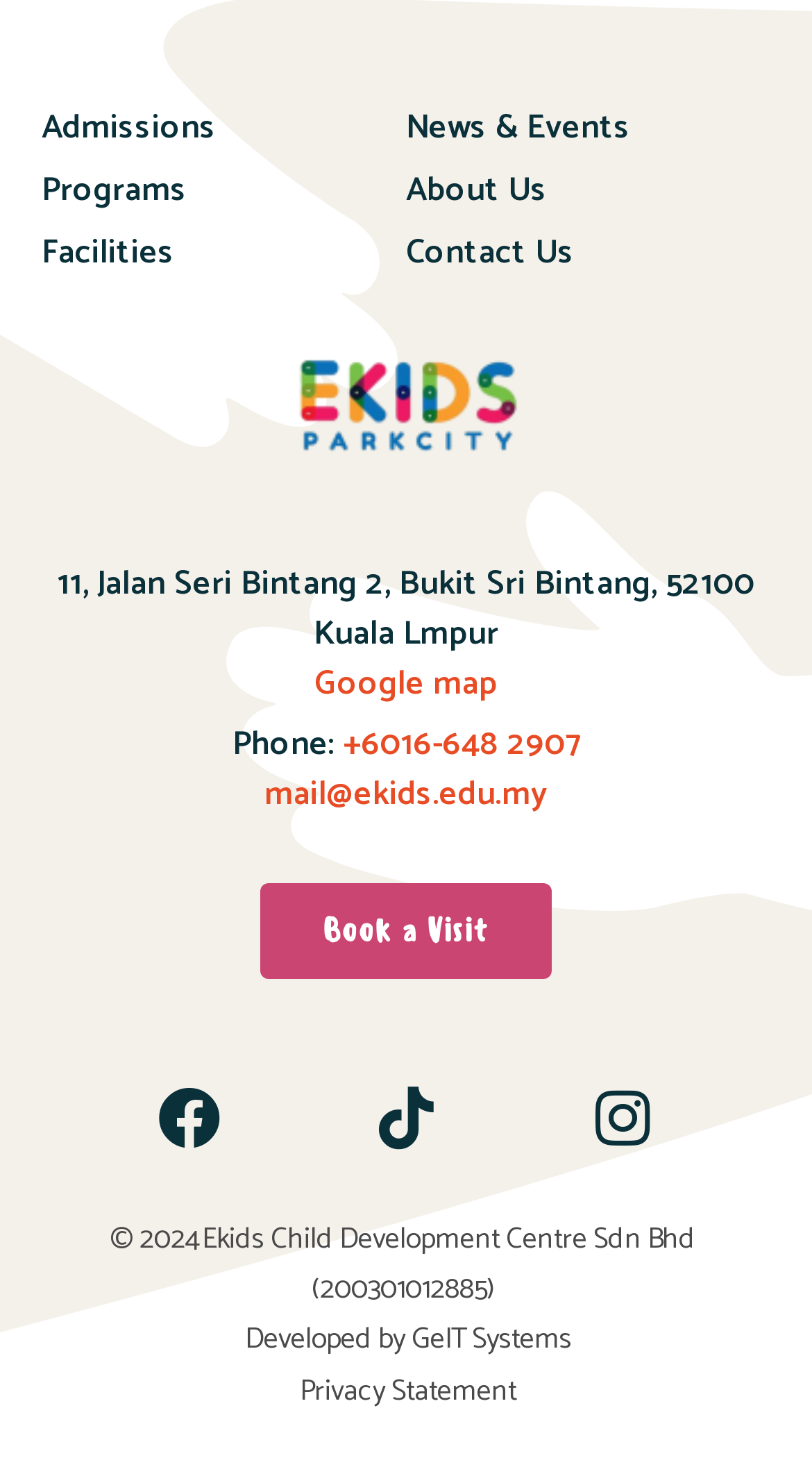Specify the bounding box coordinates of the area that needs to be clicked to achieve the following instruction: "View Facilities".

[0.051, 0.15, 0.5, 0.192]